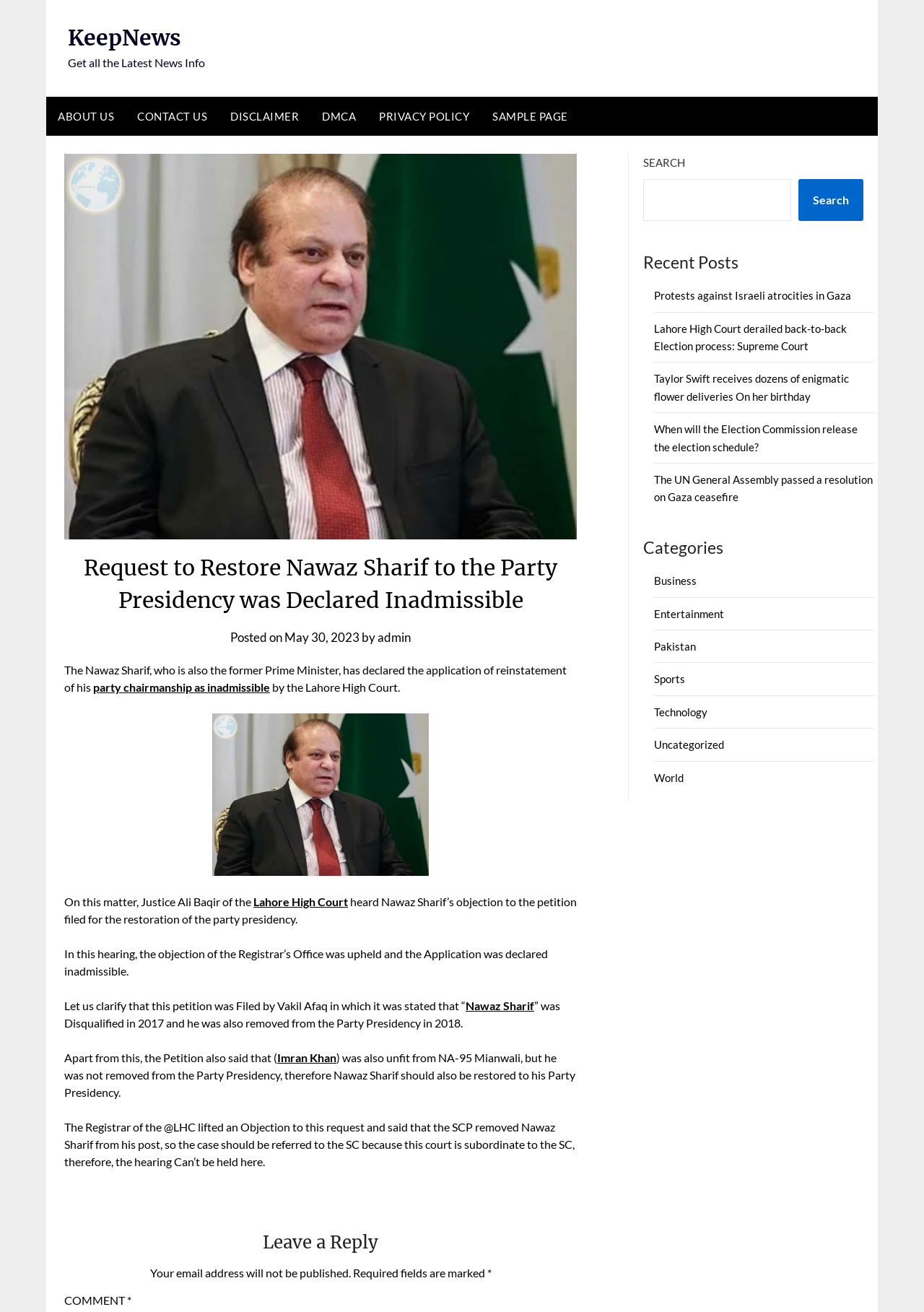Determine the bounding box for the described UI element: "CONTACT US".

[0.136, 0.074, 0.237, 0.104]